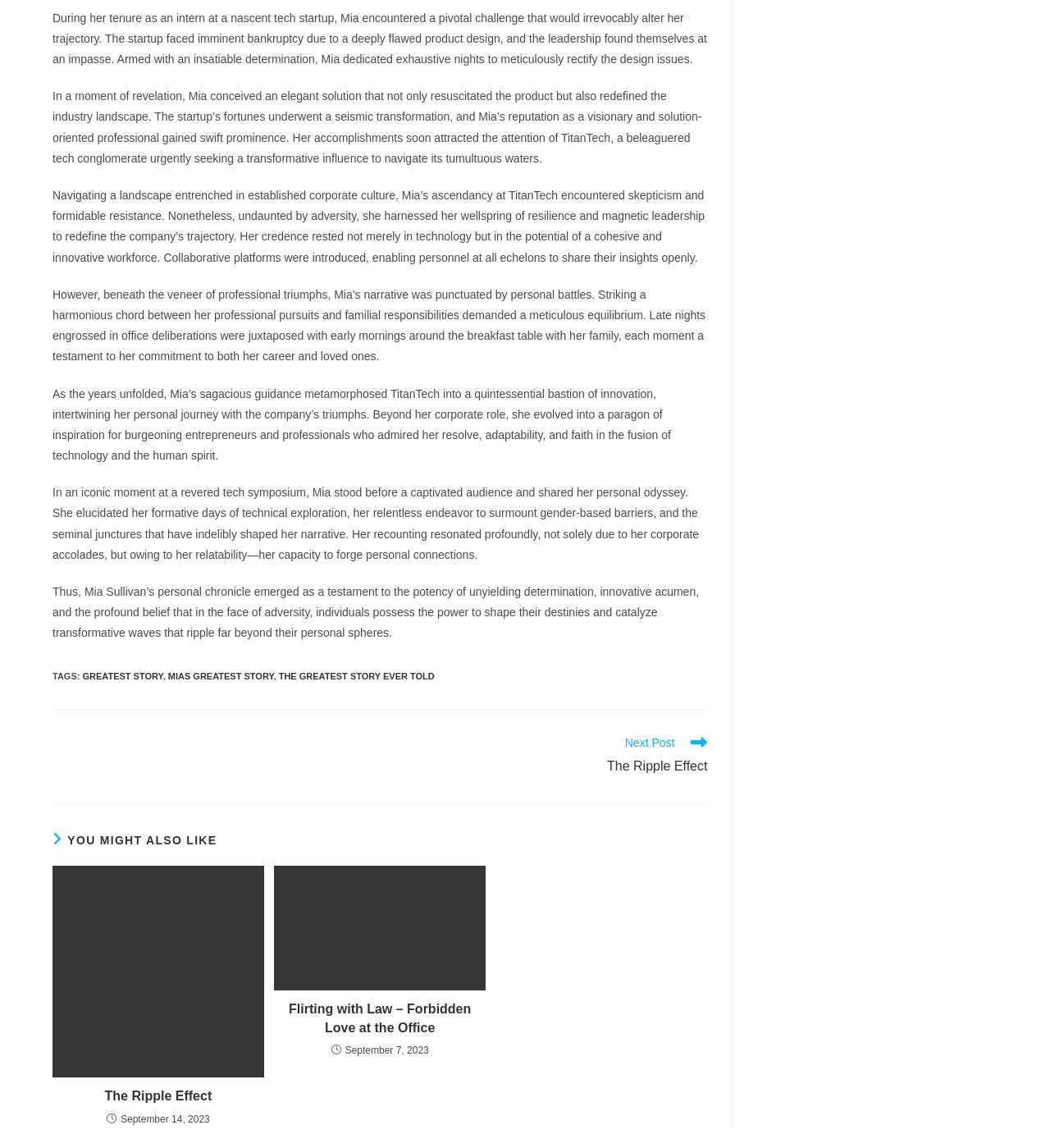Identify the bounding box coordinates of the clickable region necessary to fulfill the following instruction: "Read more articles". The bounding box coordinates should be four float numbers between 0 and 1, i.e., [left, top, right, bottom].

[0.05, 0.618, 0.674, 0.678]